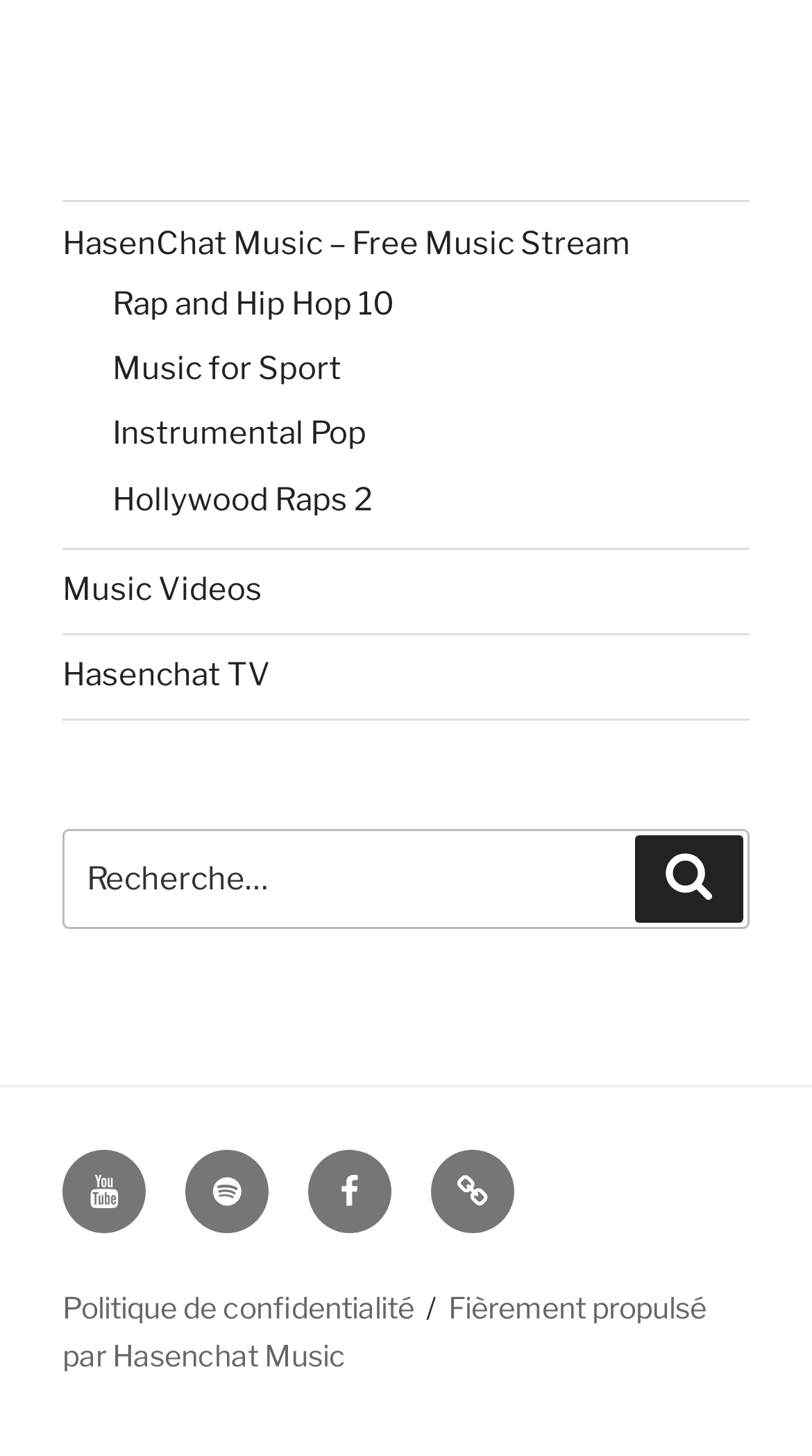Show me the bounding box coordinates of the clickable region to achieve the task as per the instruction: "Search for music".

[0.077, 0.57, 0.923, 0.638]